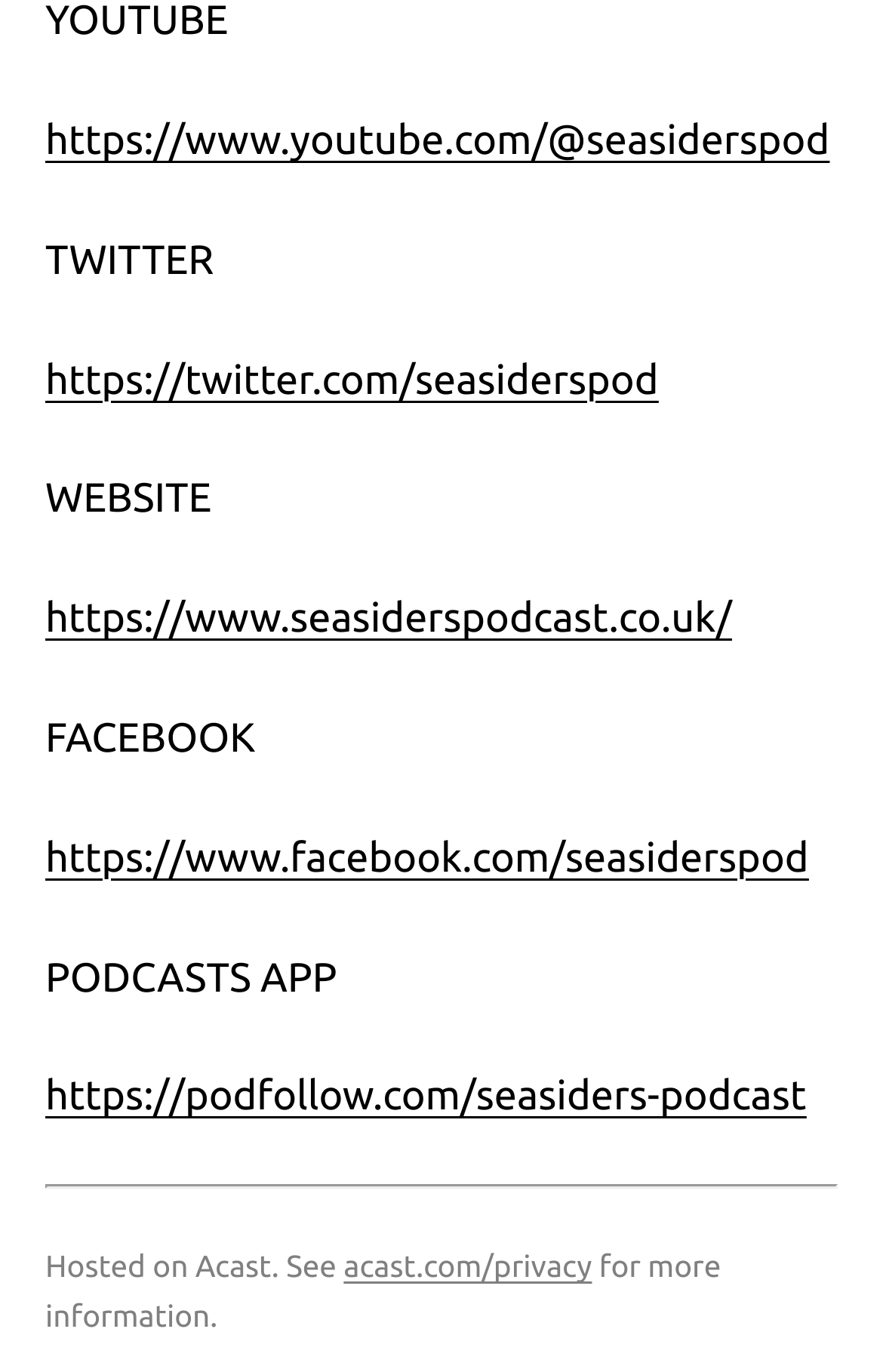Please provide a brief answer to the following inquiry using a single word or phrase:
How many links are there on this webpage?

6